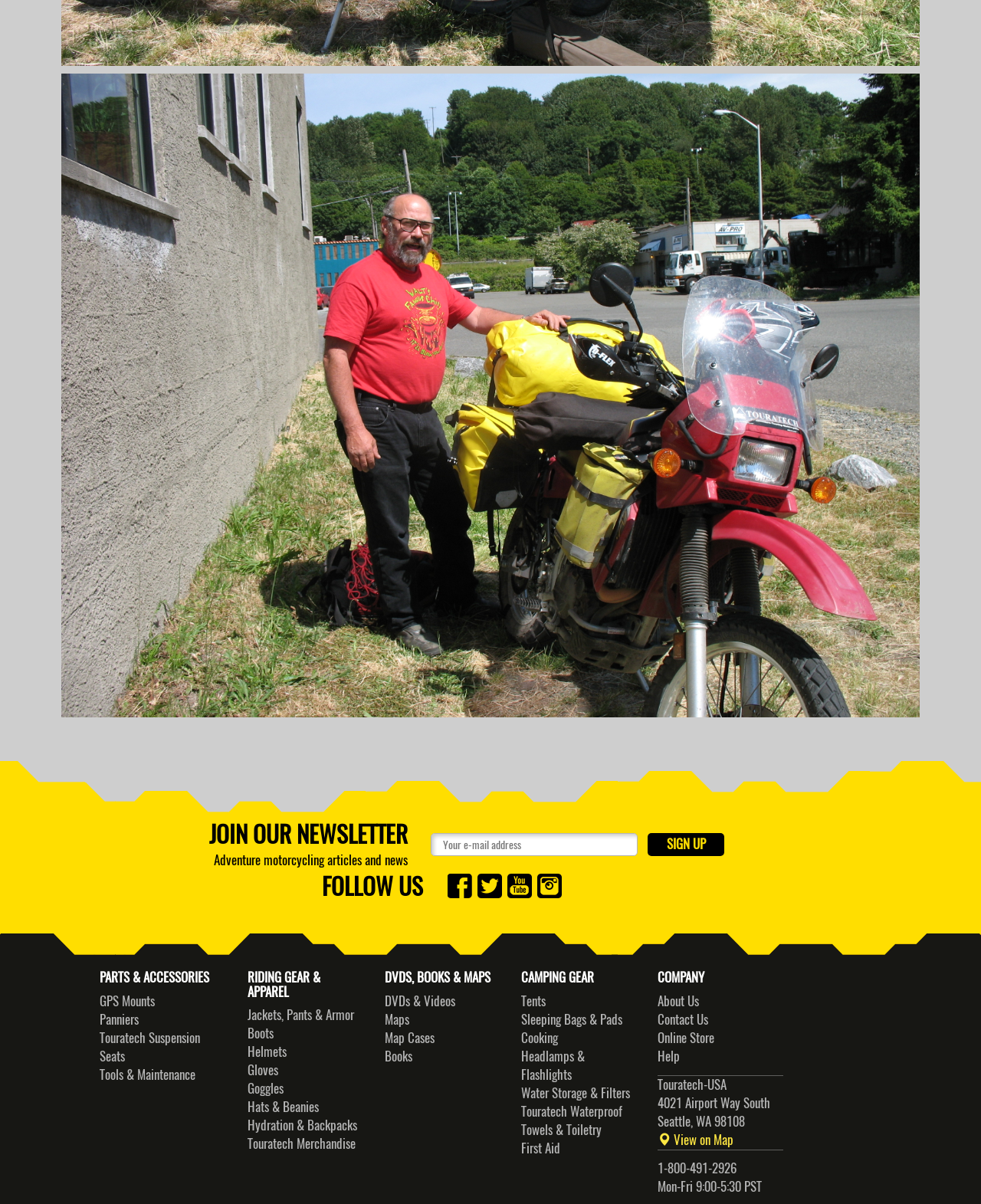Reply to the question with a single word or phrase:
What are the business hours of Touratech-USA?

Mon-Fri 9:00-5:30 PST